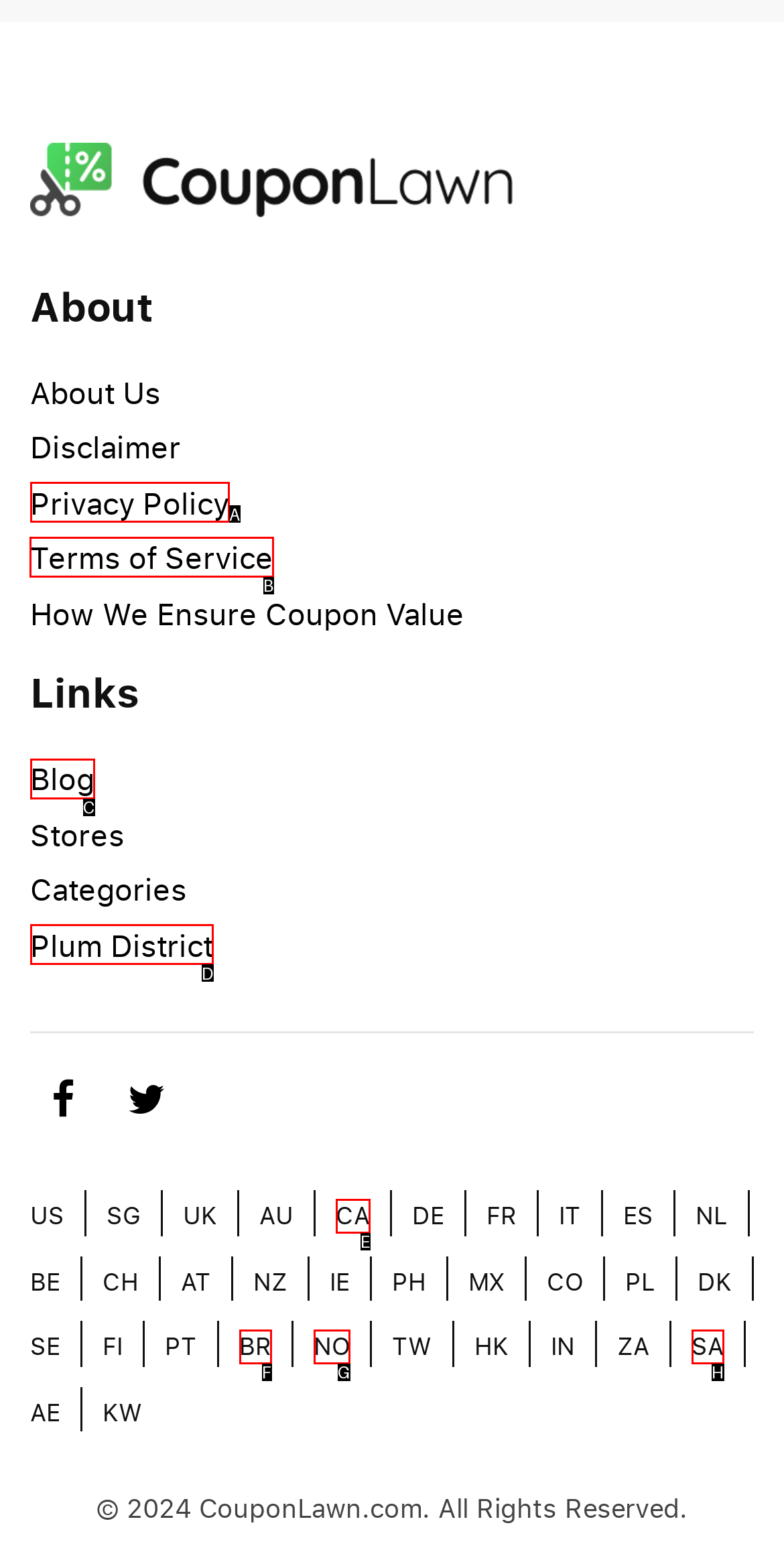Determine the letter of the UI element that will complete the task: Read the 'Terms of Service'
Reply with the corresponding letter.

B